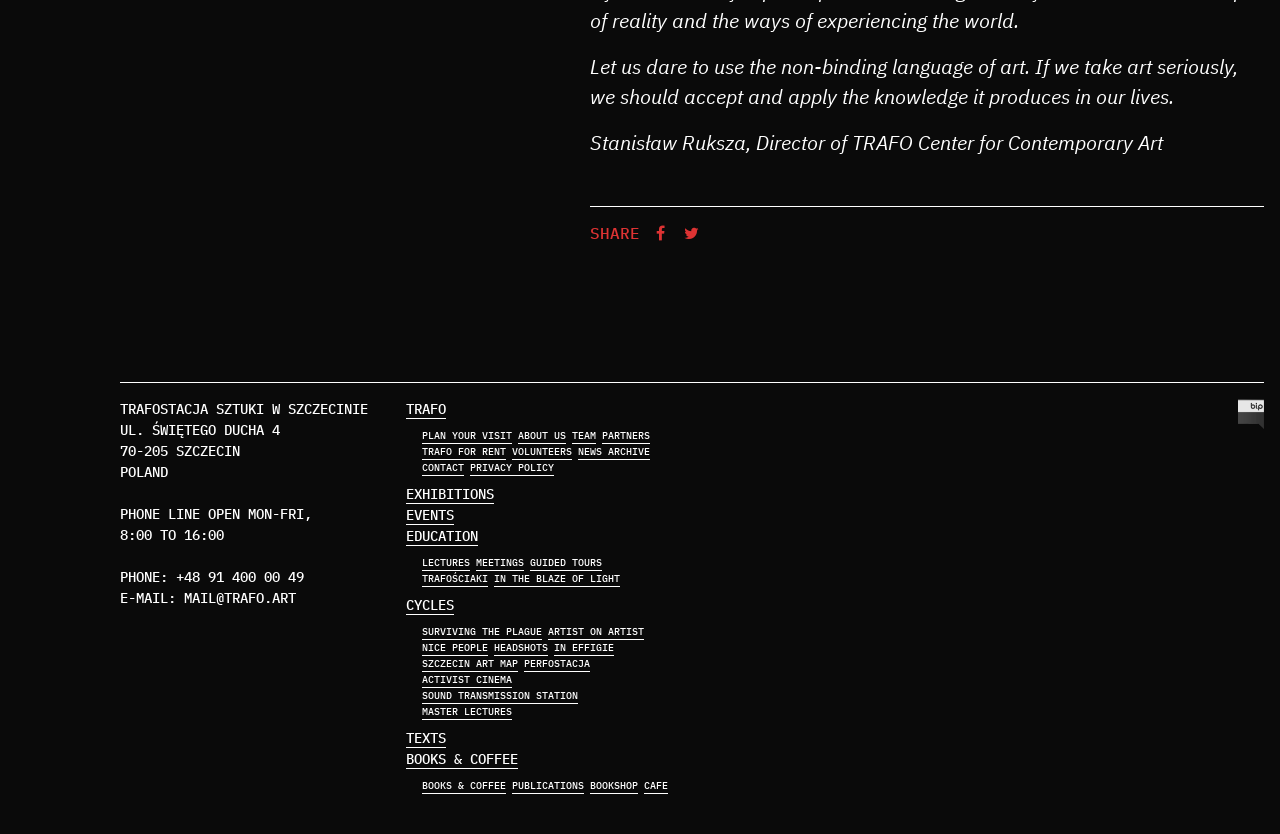Bounding box coordinates should be in the format (top-left x, top-left y, bottom-right x, bottom-right y) and all values should be floating point numbers between 0 and 1. Determine the bounding box coordinate for the UI element described as: TEXTS

[0.317, 0.874, 0.348, 0.896]